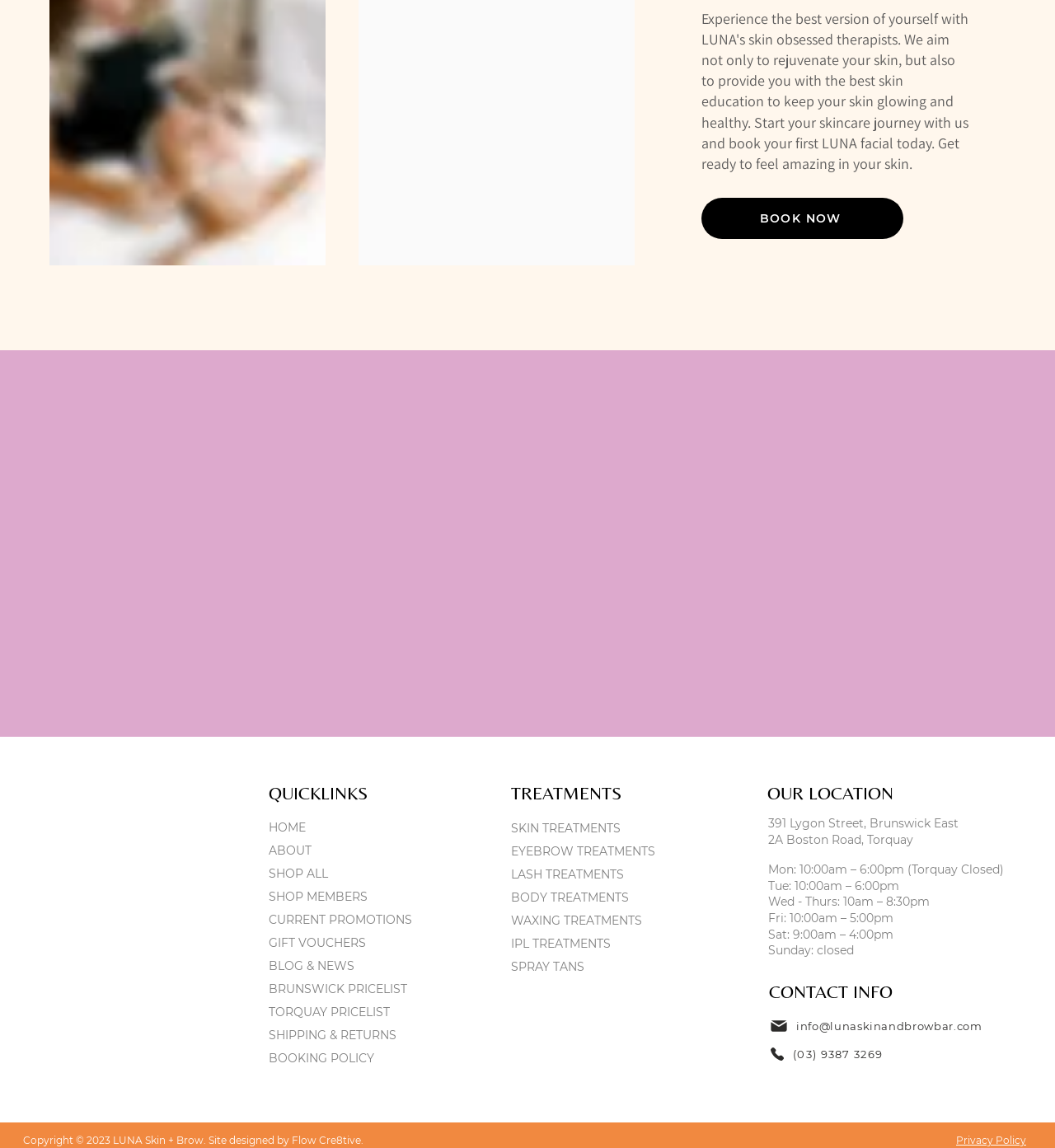What is the purpose of the 'BOOK NOW' link?
Give a single word or phrase as your answer by examining the image.

To book an appointment